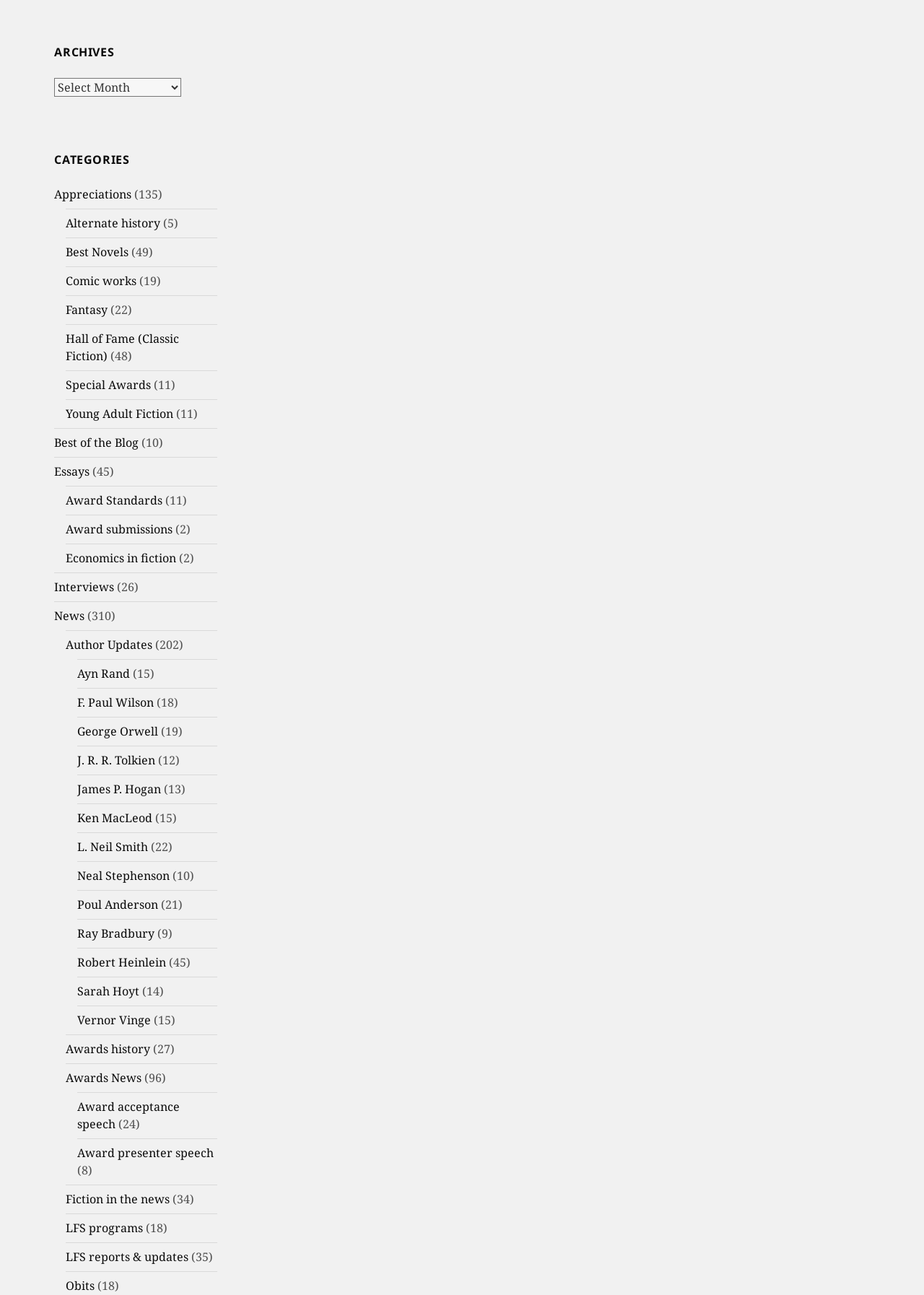Locate the bounding box coordinates of the clickable area to execute the instruction: "Read the 'Ayn Rand' author page". Provide the coordinates as four float numbers between 0 and 1, represented as [left, top, right, bottom].

[0.084, 0.514, 0.141, 0.526]